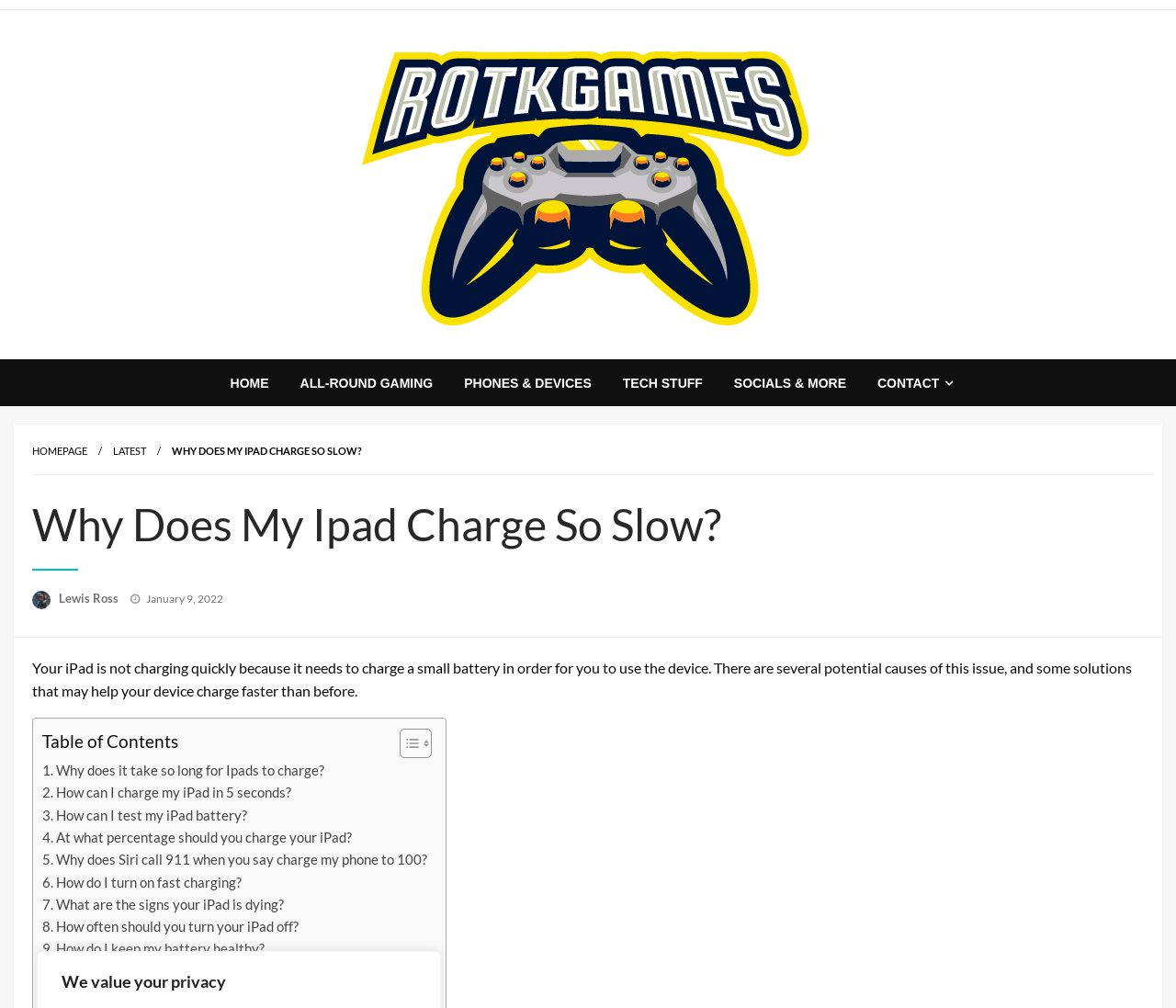Identify the bounding box coordinates of the section that should be clicked to achieve the task described: "Click on the 'HOME' menu item".

[0.183, 0.357, 0.242, 0.403]